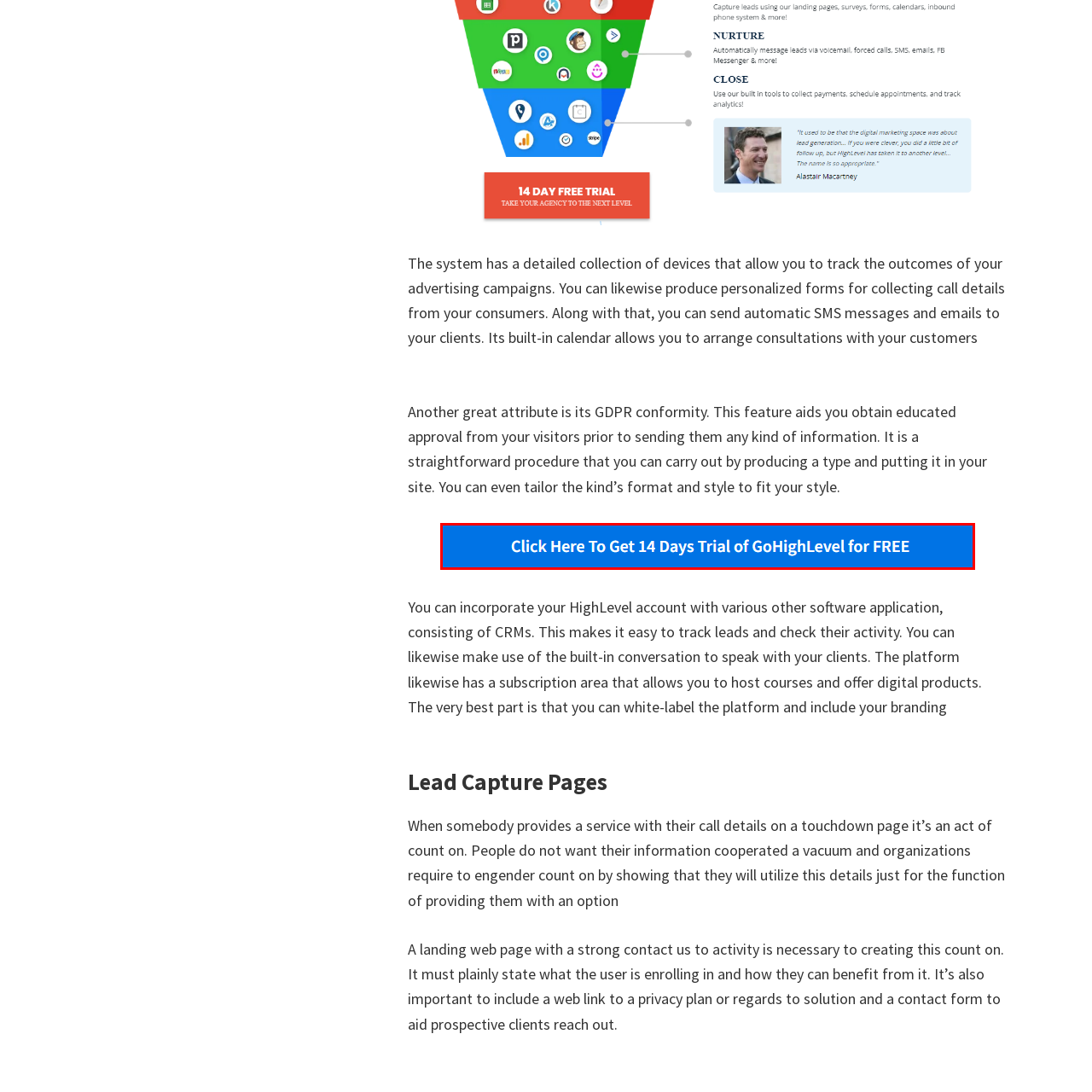Direct your attention to the zone enclosed by the orange box, What is the purpose of the trial offer? 
Give your response in a single word or phrase.

To attract new customers